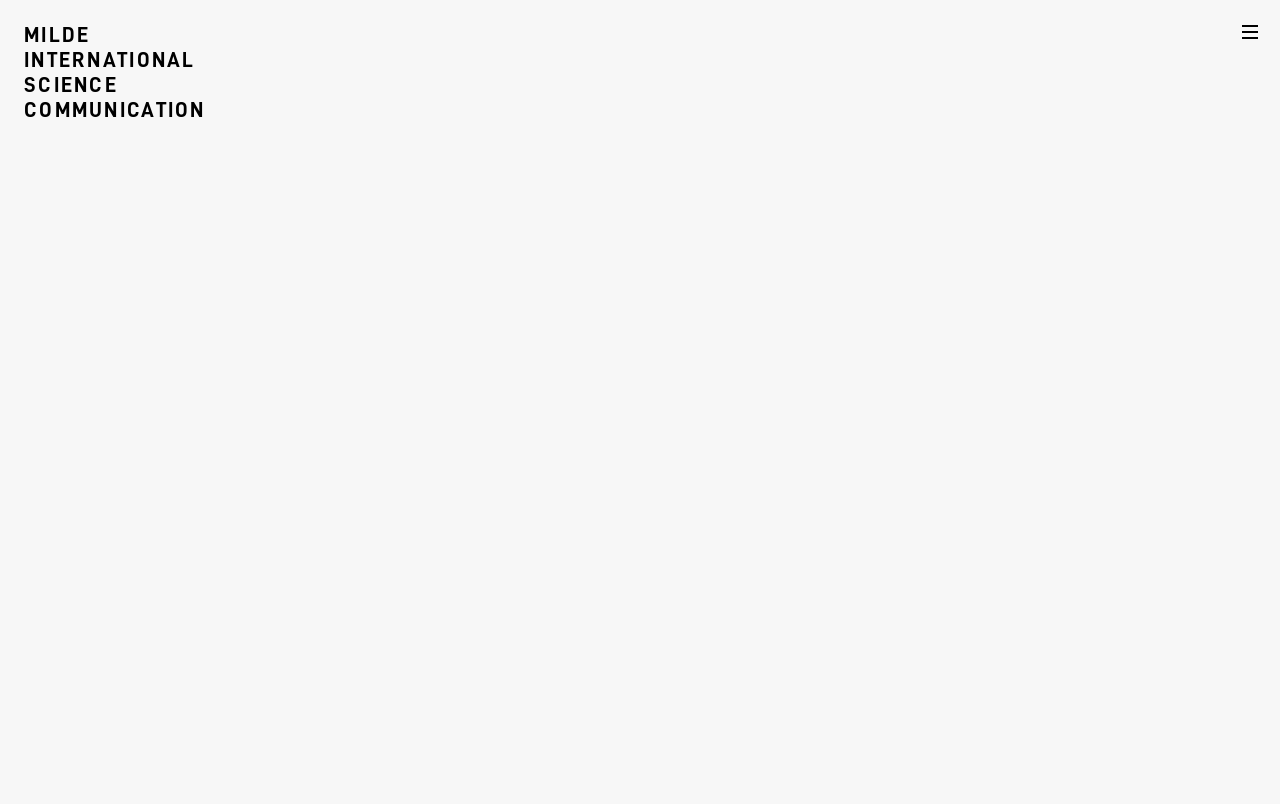What type of clients does the company work with?
Refer to the image and provide a one-word or short phrase answer.

Fundamental and applied research clients